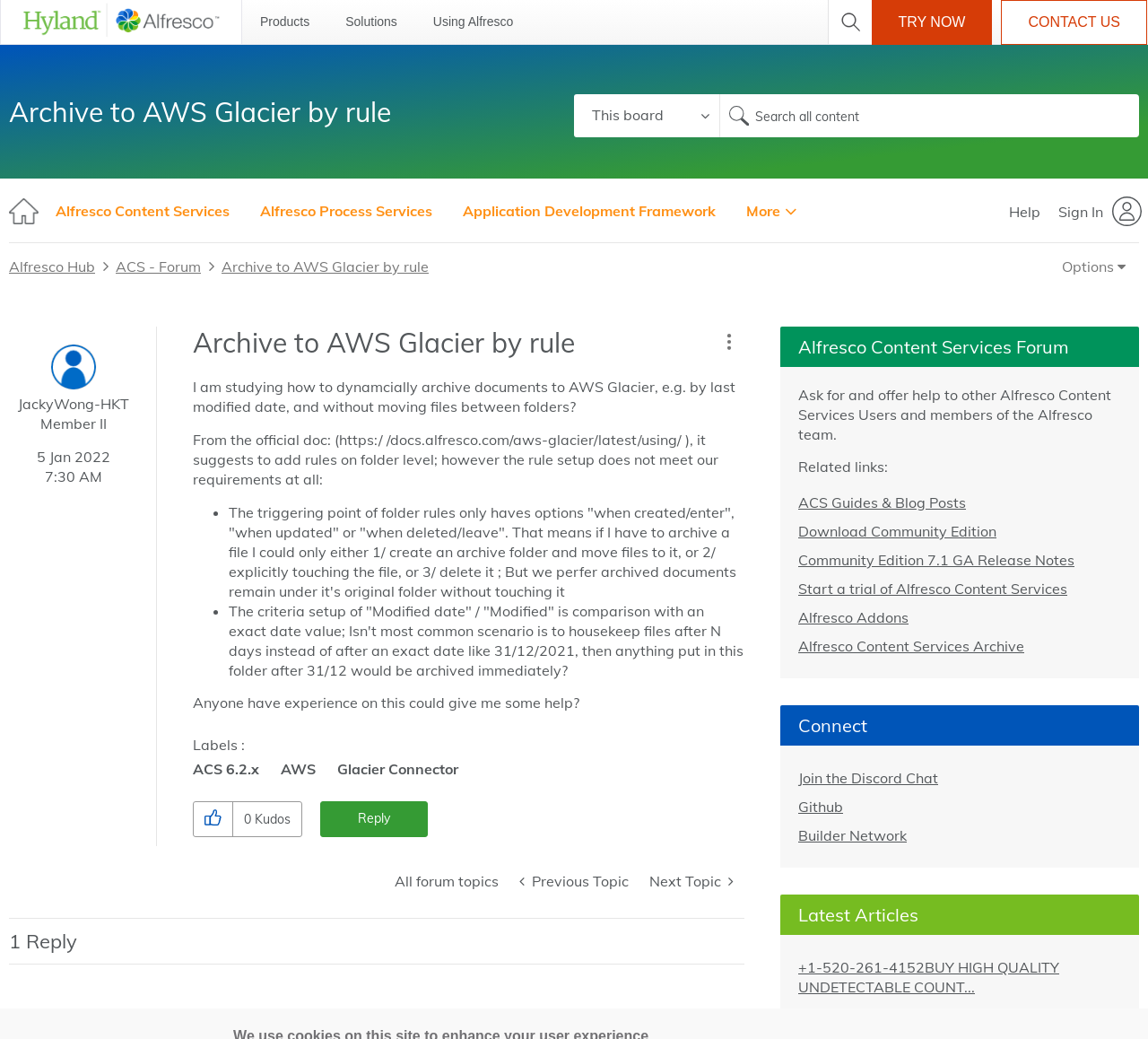Using the webpage screenshot, find the UI element described by All news. Provide the bounding box coordinates in the format (top-left x, top-left y, bottom-right x, bottom-right y), ensuring all values are floating point numbers between 0 and 1.

None